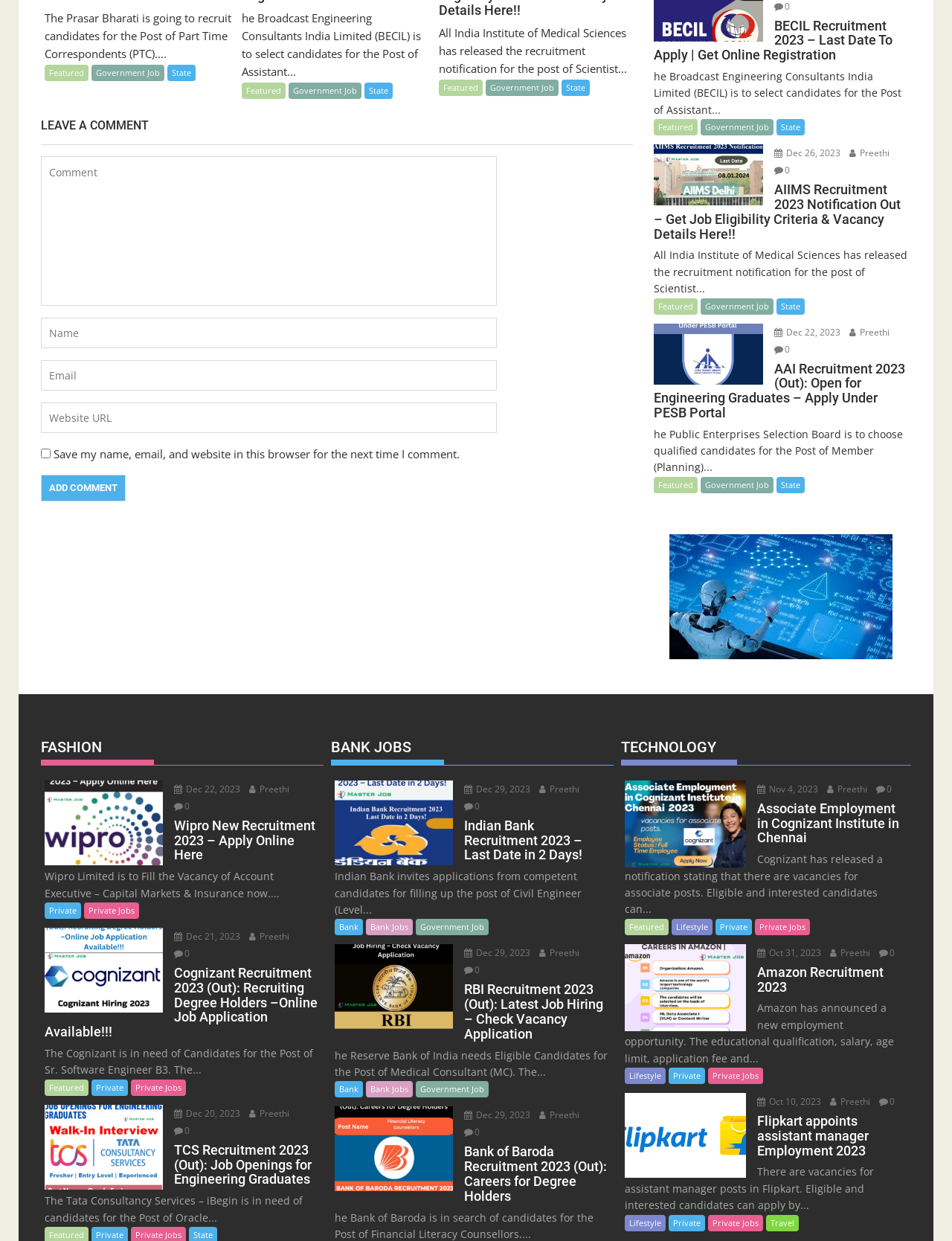Please identify the bounding box coordinates of the clickable element to fulfill the following instruction: "Apply for the BECIL Recruitment 2023". The coordinates should be four float numbers between 0 and 1, i.e., [left, top, right, bottom].

[0.687, 0.015, 0.953, 0.05]